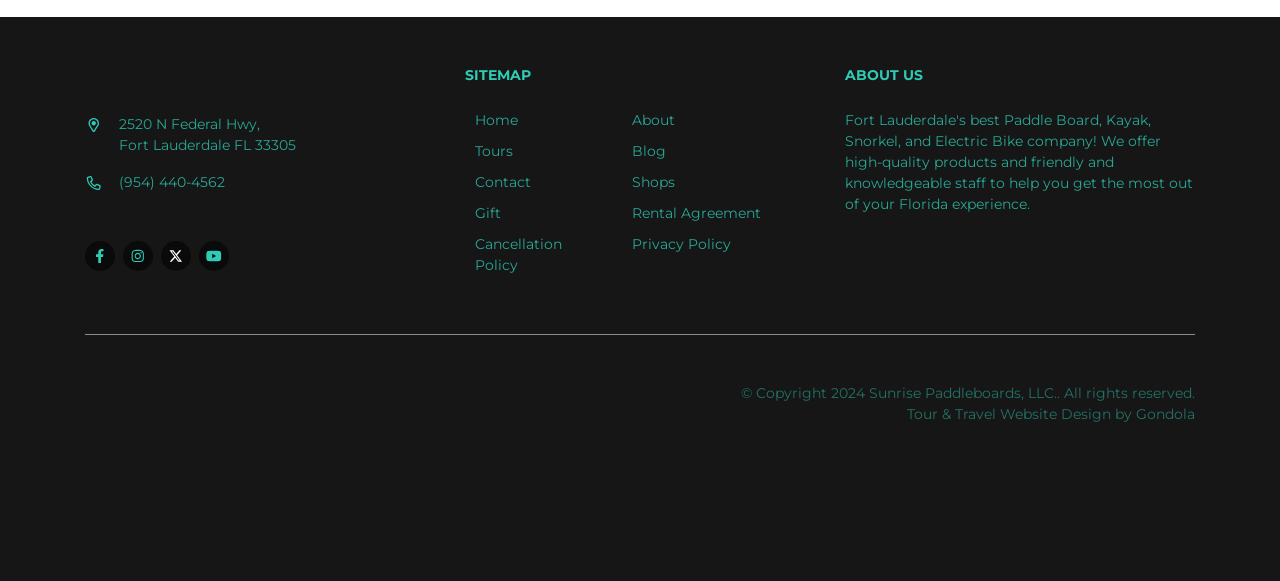Show me the bounding box coordinates of the clickable region to achieve the task as per the instruction: "Read more about What Chemicals to avoid when cleaning?".

None